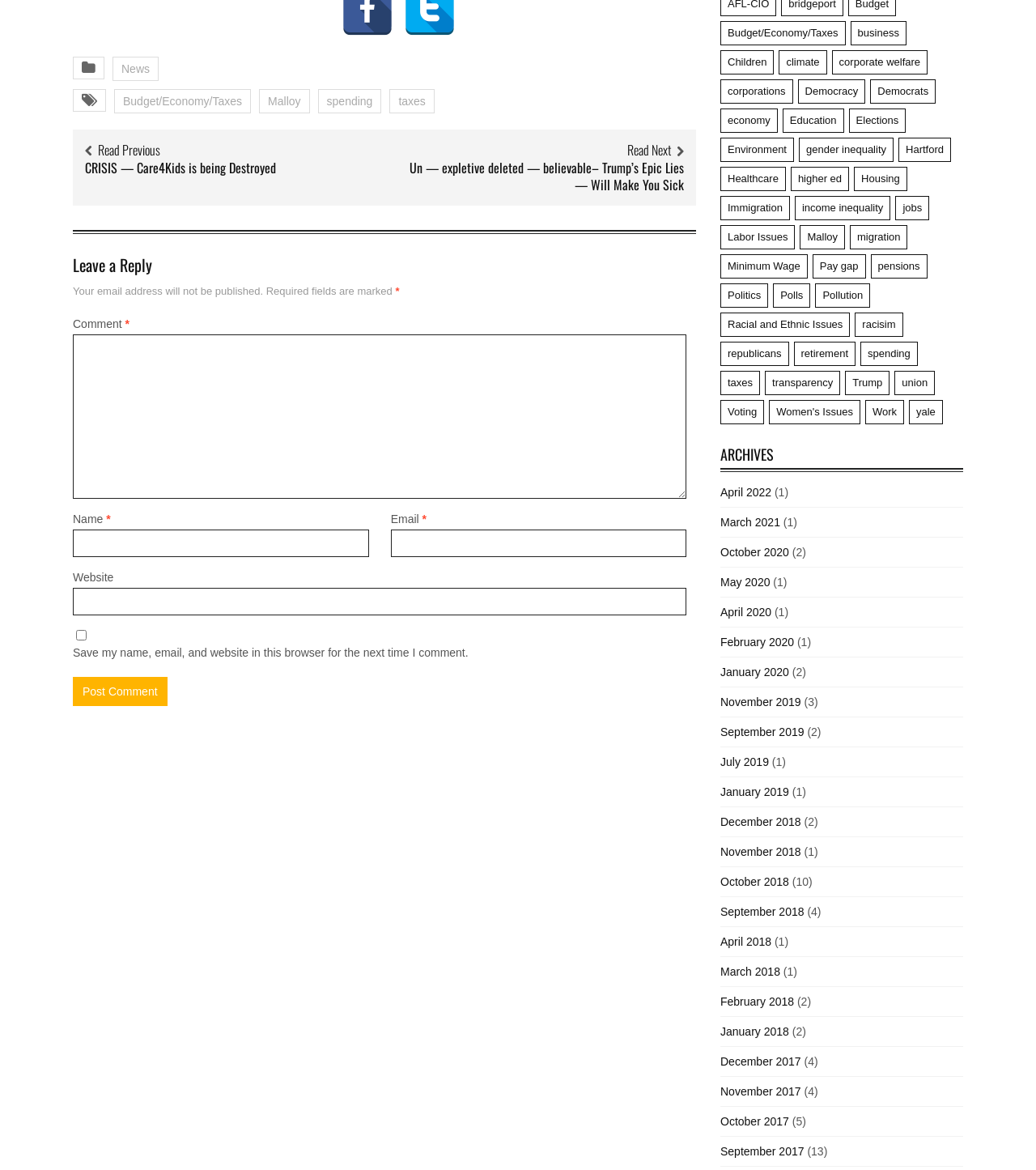Specify the bounding box coordinates of the area to click in order to execute this command: 'Click on the 'Budget/Economy/Taxes' link'. The coordinates should consist of four float numbers ranging from 0 to 1, and should be formatted as [left, top, right, bottom].

[0.11, 0.076, 0.242, 0.097]